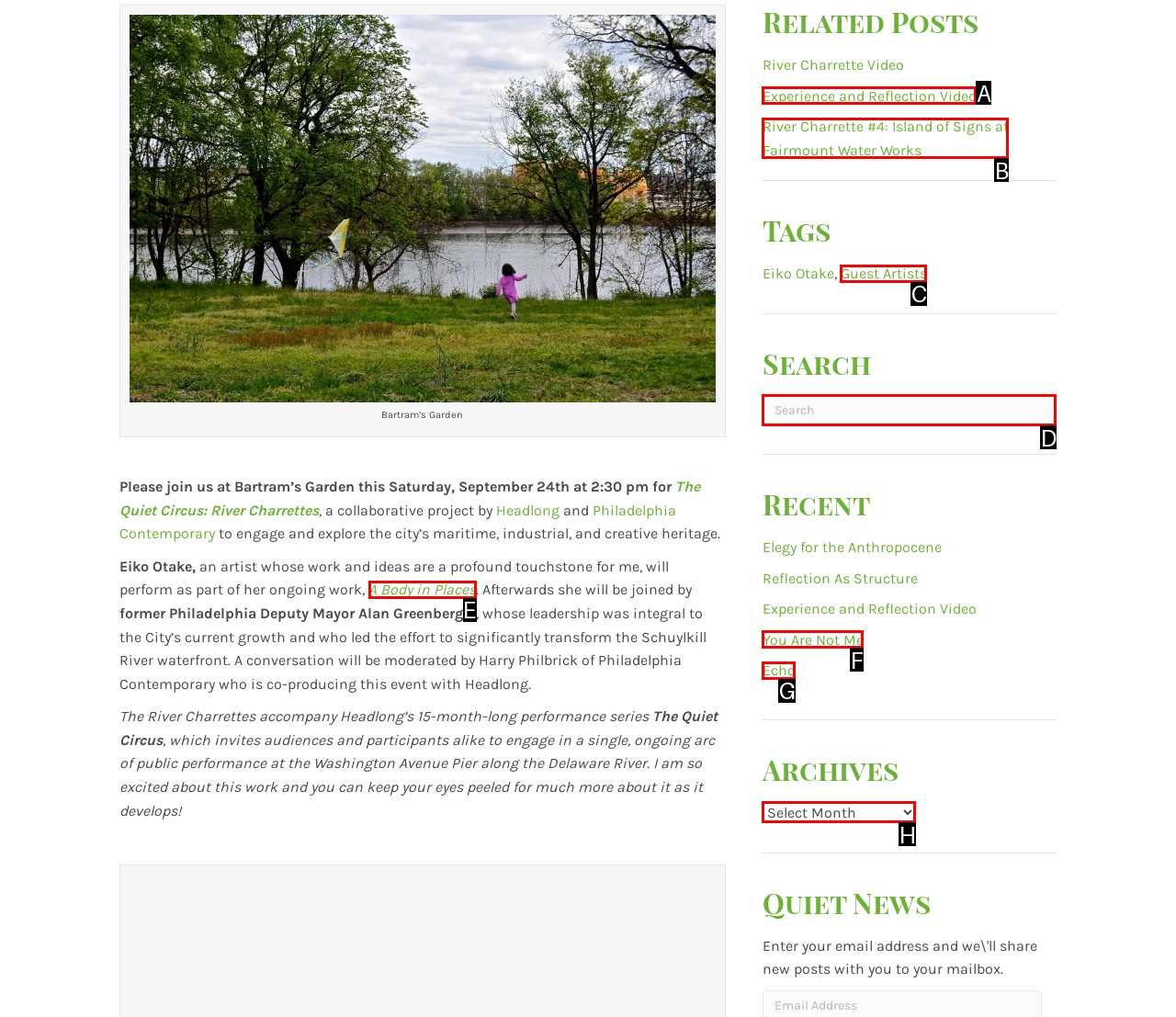Identify the letter of the UI element that fits the description: Echo
Respond with the letter of the option directly.

G